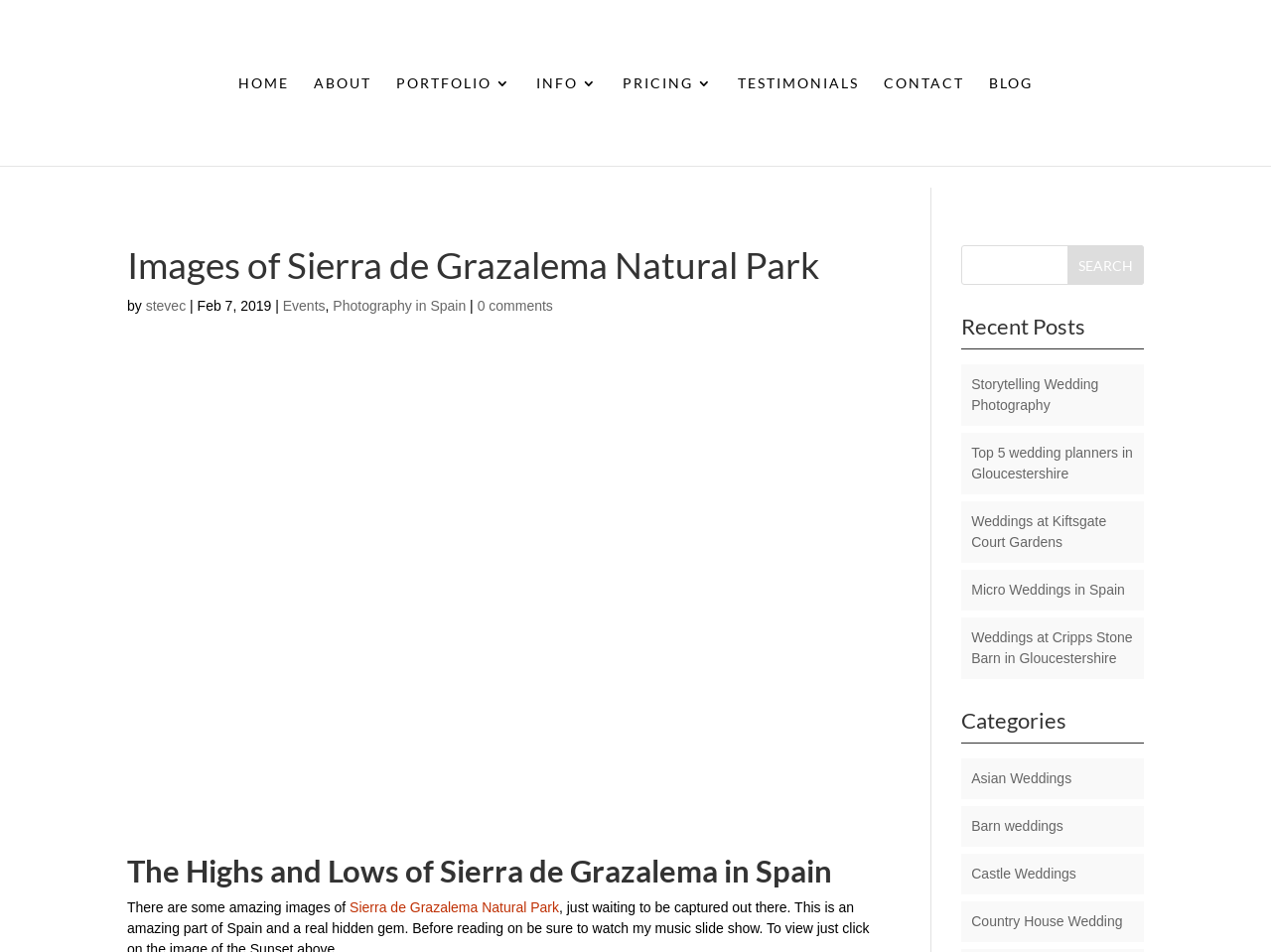Provide a comprehensive caption for the webpage.

This webpage is about photography, specifically showcasing images of Sierra de Grazalema Natural Park in Spain. At the top, there is a navigation menu with 8 links: HOME, ABOUT, PORTFOLIO 3, INFO 3, PRICING 3, TESTIMONIALS, CONTACT, and BLOG. Below the navigation menu, there is a large heading that reads "Images of Sierra de Grazalema Natural Park". 

To the right of the heading, there is a smaller text that says "by stevec" followed by the date "Feb 7, 2019". There are also three links: "Events", "Photography in Spain", and "0 comments". 

Further down, there is a section with a heading that reads "The Highs and Lows of Sierra de Grazalema in Spain". Below this heading, there is a paragraph of text that starts with "There are some amazing images of Sierra de Grazalema Natural Park". The text also contains a link to "Sierra de Grazalema Natural Park". 

On the right side of the page, there is a search bar with a button that says "Search". Below the search bar, there is a heading that reads "Recent Posts" followed by 5 links to different blog posts. 

Further down, there is another heading that reads "Categories" followed by 4 links to different categories: "Asian Weddings", "Barn weddings", "Castle Weddings", and "Country House Wedding".